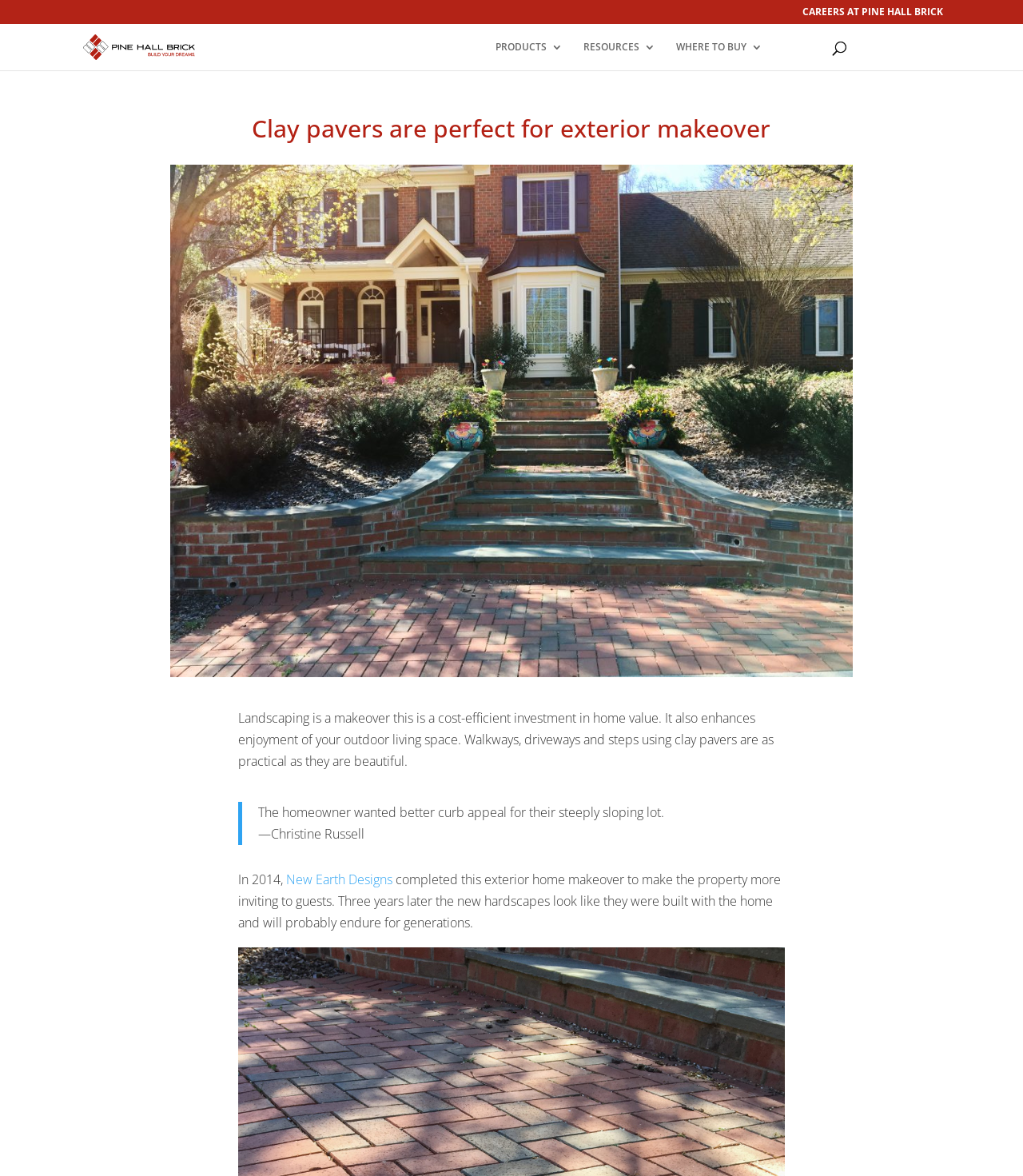Who designed the exterior home makeover?
Provide a detailed and extensive answer to the question.

I found this information by reading the text on the webpage, which states that 'In 2014, New Earth Designs completed this exterior home makeover to make the property more inviting to guests.' This suggests that New Earth Designs was the company that designed the exterior home makeover.